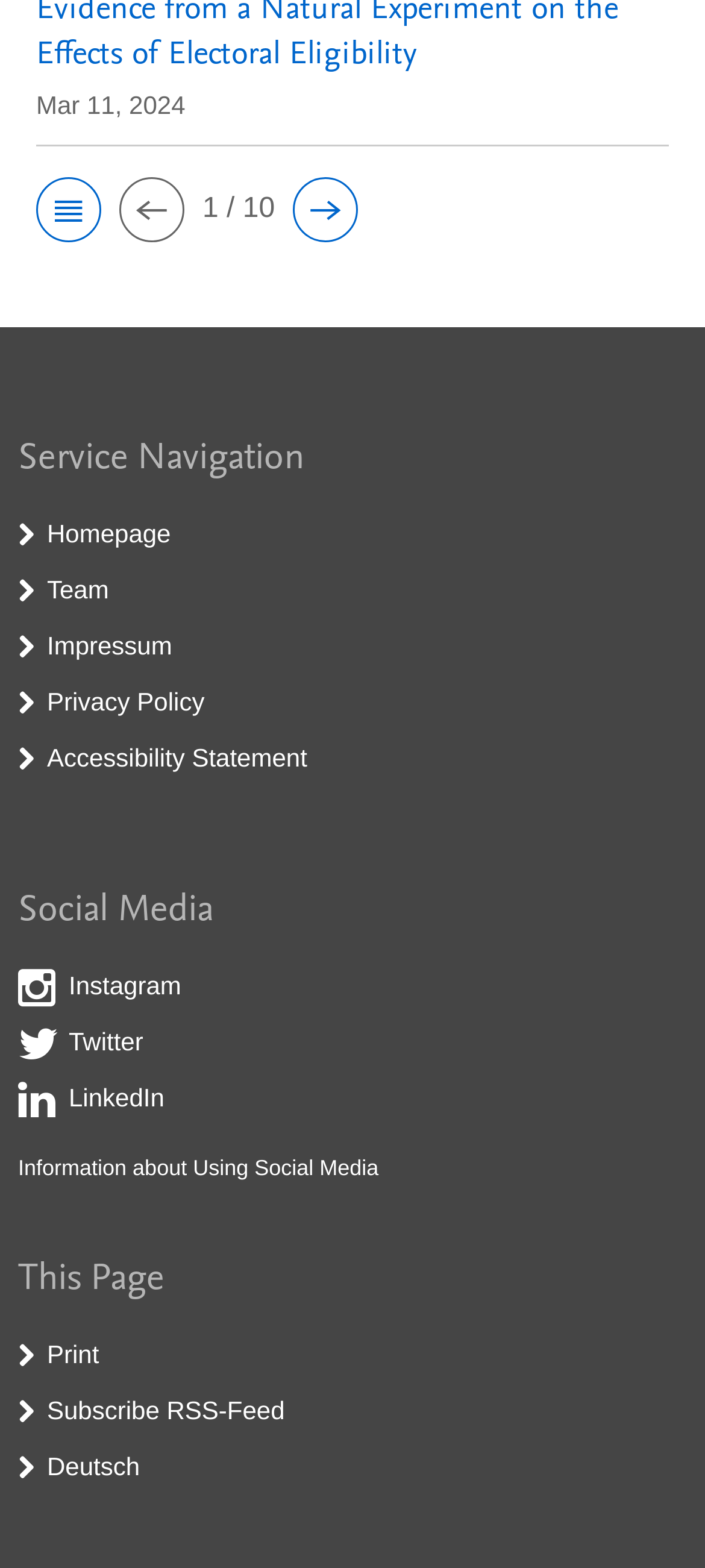Identify the bounding box coordinates of the clickable section necessary to follow the following instruction: "print this page". The coordinates should be presented as four float numbers from 0 to 1, i.e., [left, top, right, bottom].

[0.067, 0.854, 0.141, 0.873]